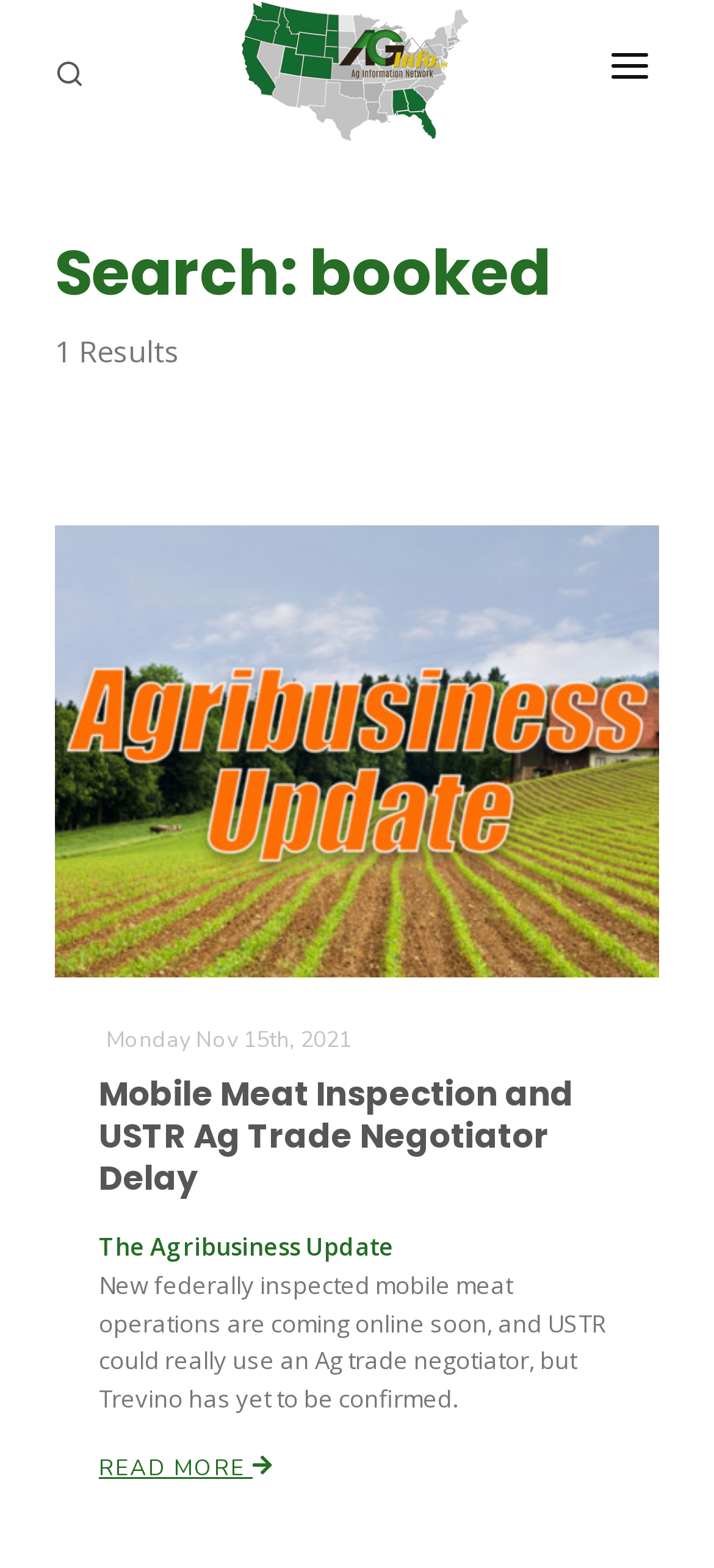Please look at the image and answer the question with a detailed explanation: Who is the author of the latest article?

The latest article is 'Mobile Meat Inspection and USTR Ag Trade Negotiator Delay', but the author's name is not specified.